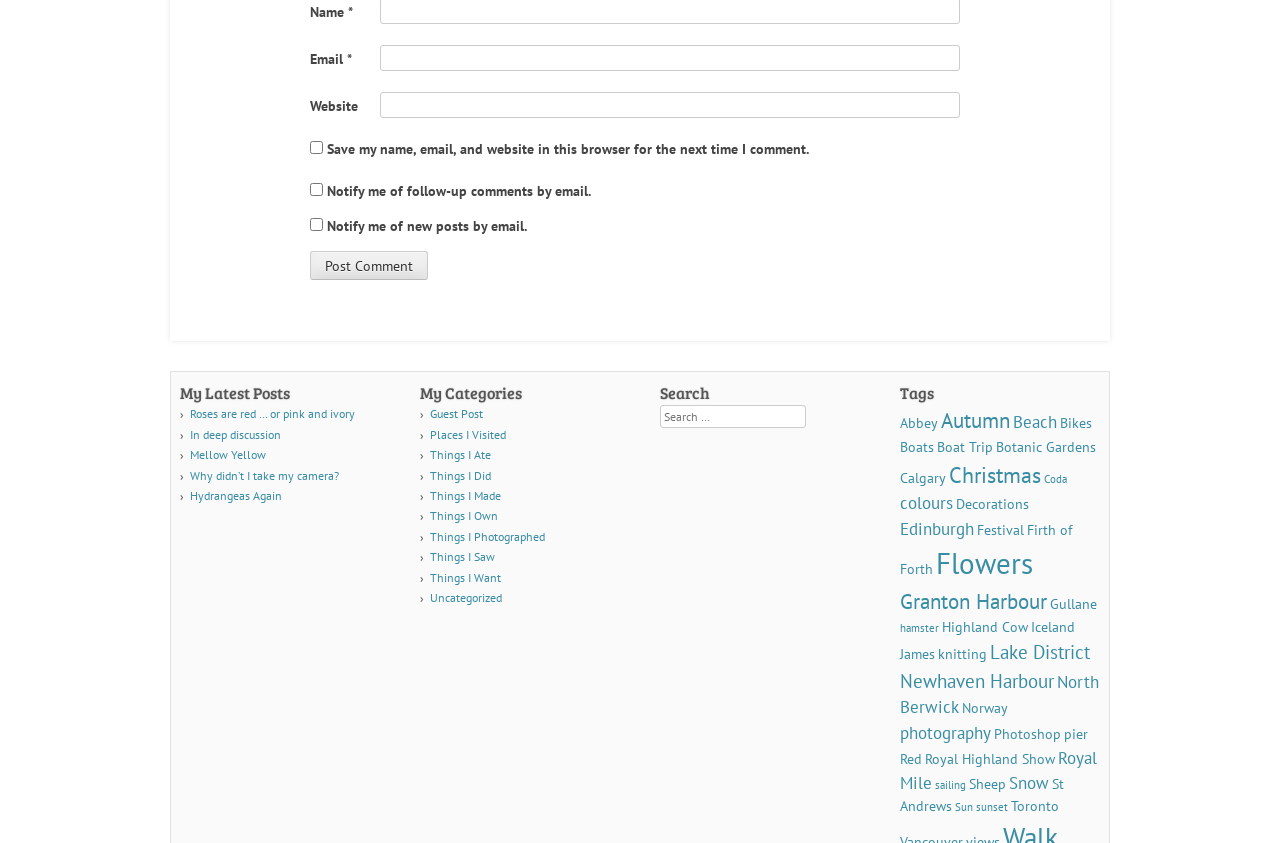Identify the bounding box coordinates of the region that needs to be clicked to carry out this instruction: "Click 'Roses are red … or pink and ivory' link". Provide these coordinates as four float numbers ranging from 0 to 1, i.e., [left, top, right, bottom].

[0.148, 0.482, 0.277, 0.5]